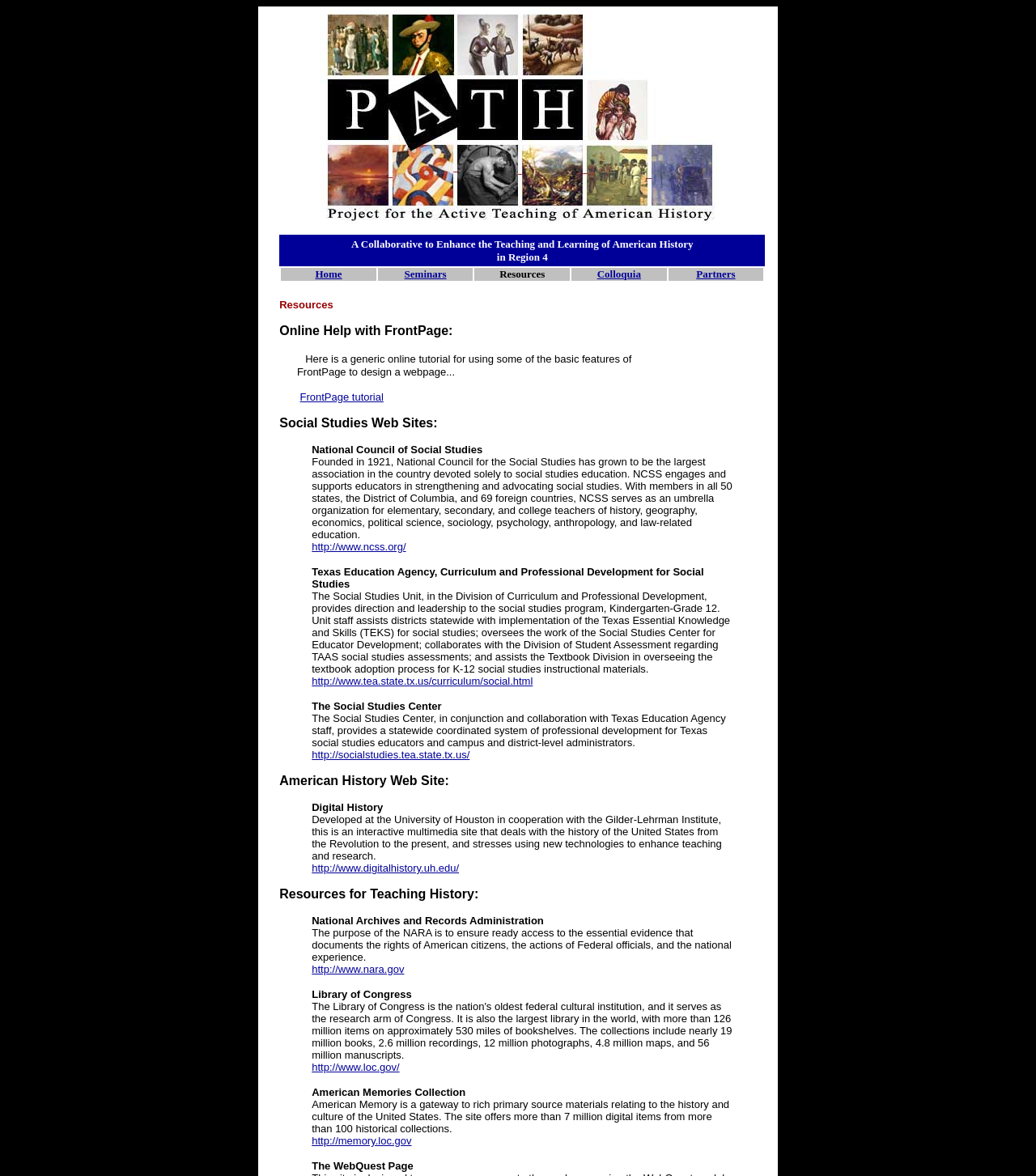Please provide the bounding box coordinates for the element that needs to be clicked to perform the instruction: "Click on the music link". The coordinates must consist of four float numbers between 0 and 1, formatted as [left, top, right, bottom].

None